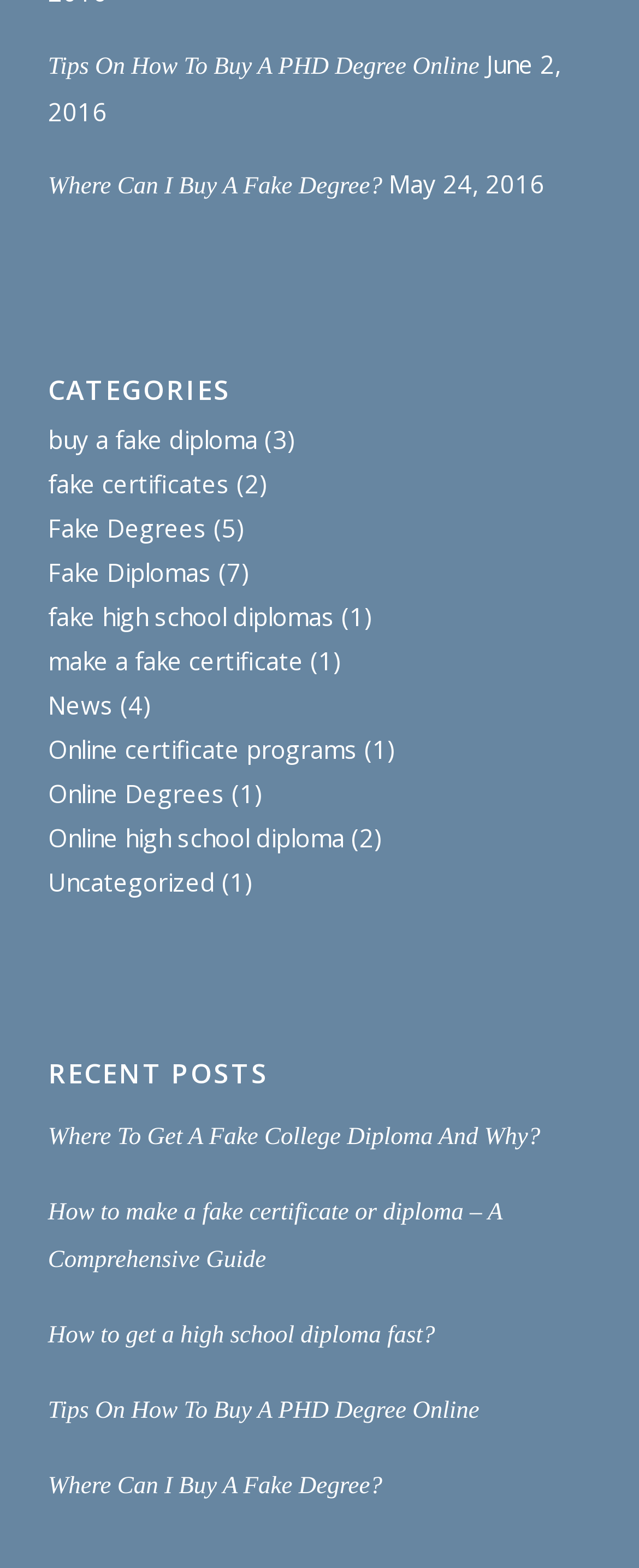Please identify the bounding box coordinates of the region to click in order to complete the task: "Read 'How to make a fake certificate or diploma – A Comprehensive Guide'". The coordinates must be four float numbers between 0 and 1, specified as [left, top, right, bottom].

[0.075, 0.765, 0.786, 0.812]